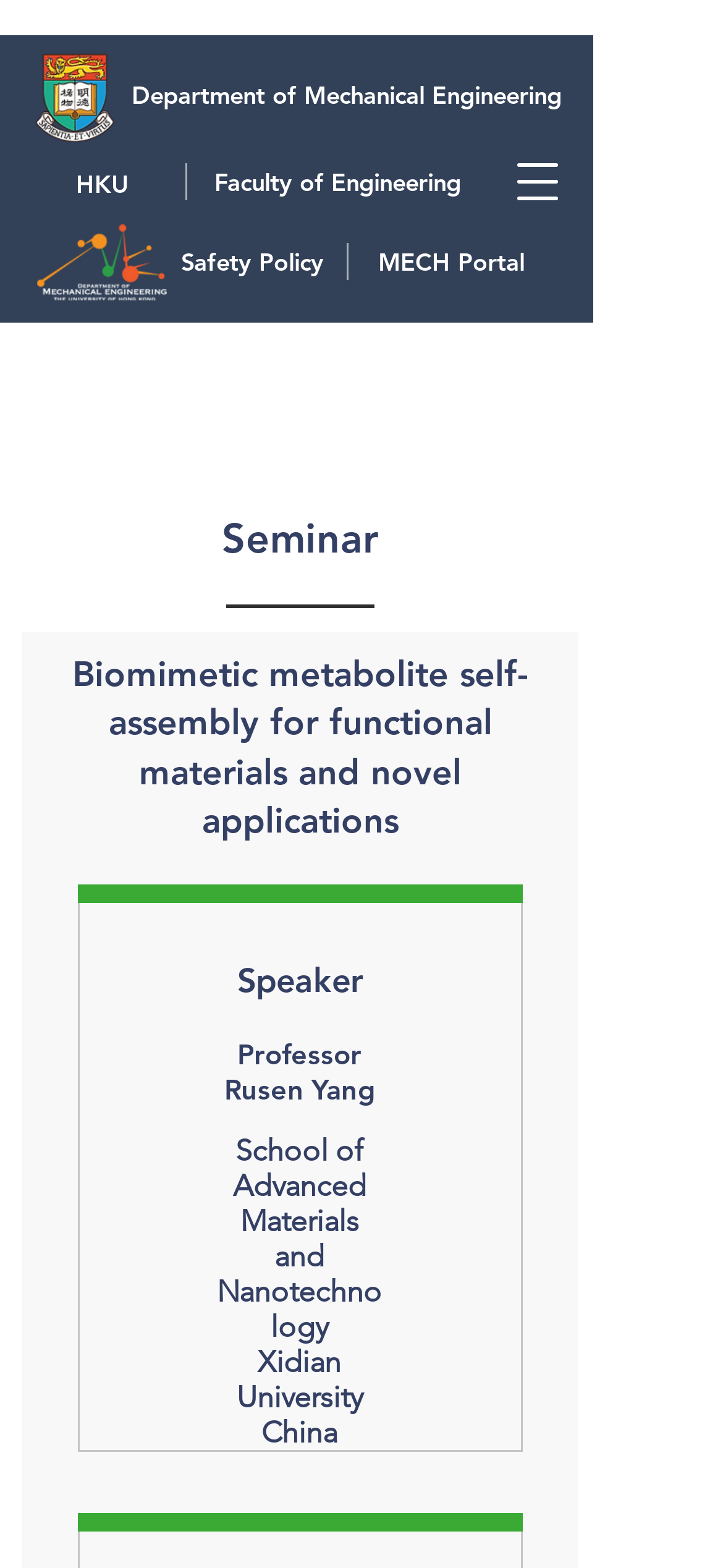Provide a short answer to the following question with just one word or phrase: What is the department mentioned on the webpage?

Department of Mechanical Engineering